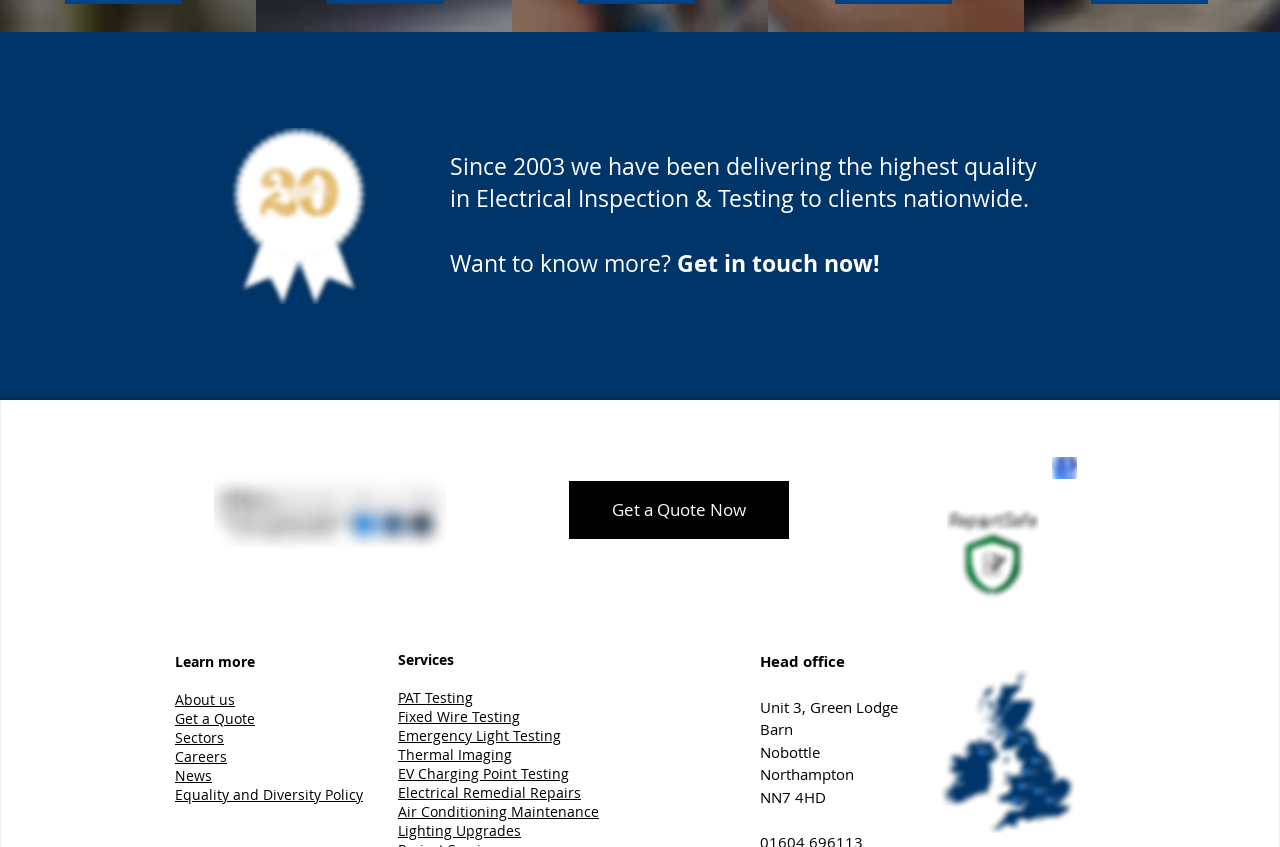Respond to the following question using a concise word or phrase: 
What is the company's main service?

Electrical Inspection & Testing